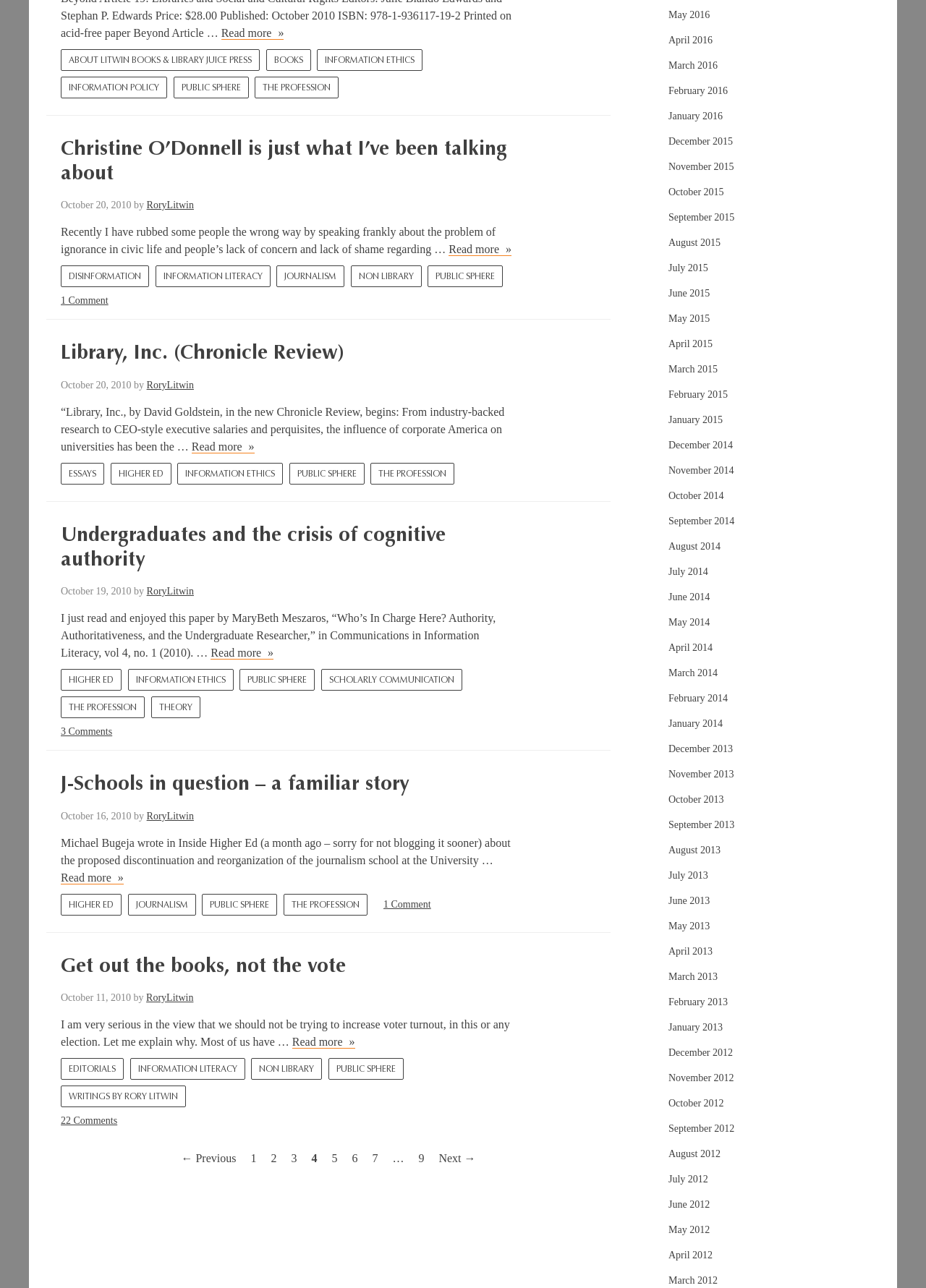What is the date of the second article?
We need a detailed and meticulous answer to the question.

I found the answer by looking at the time element in the second article, which indicates the date of publication.